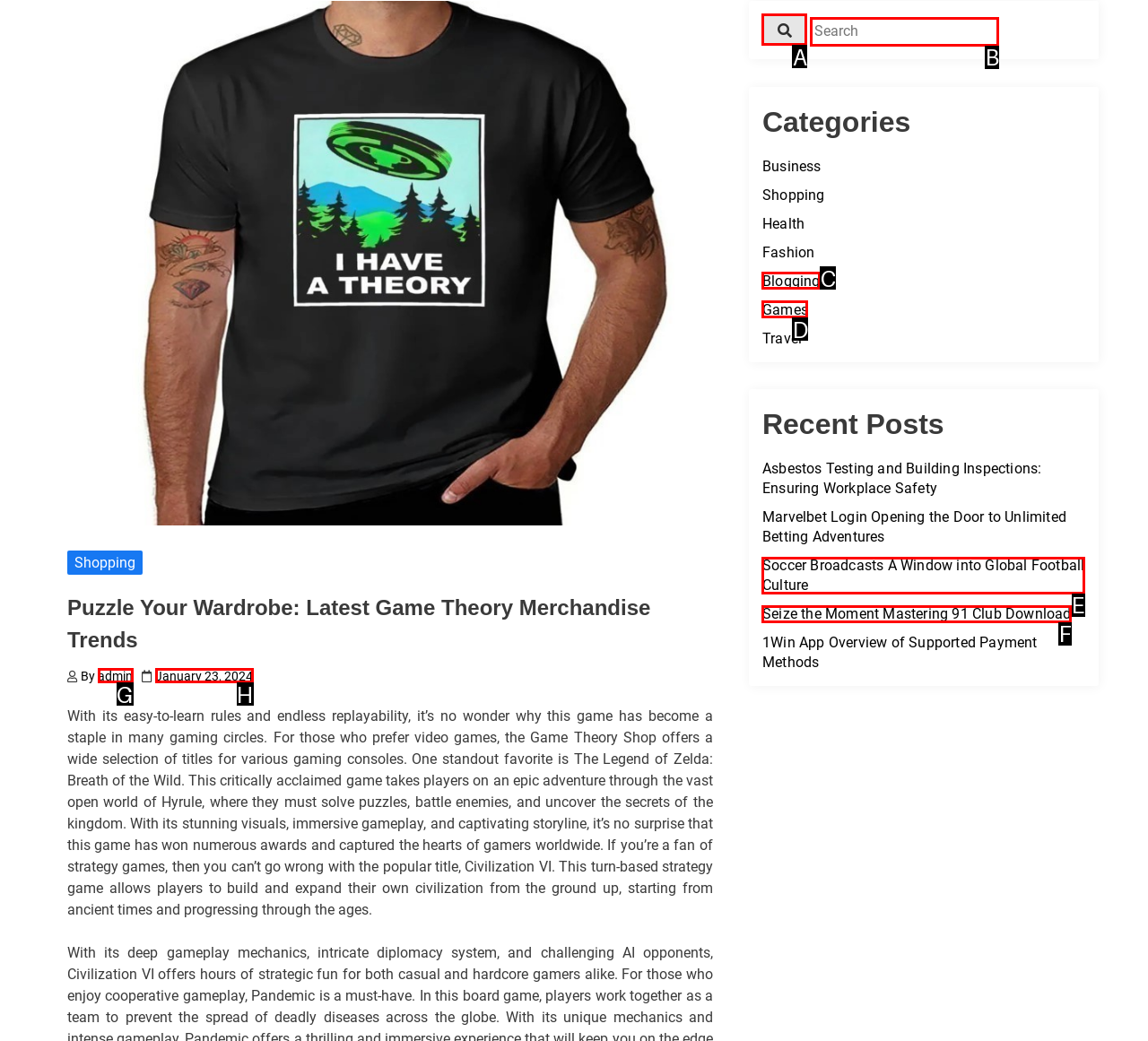Tell me which one HTML element best matches the description: parent_node: Search for: name="s" placeholder="Search"
Answer with the option's letter from the given choices directly.

B